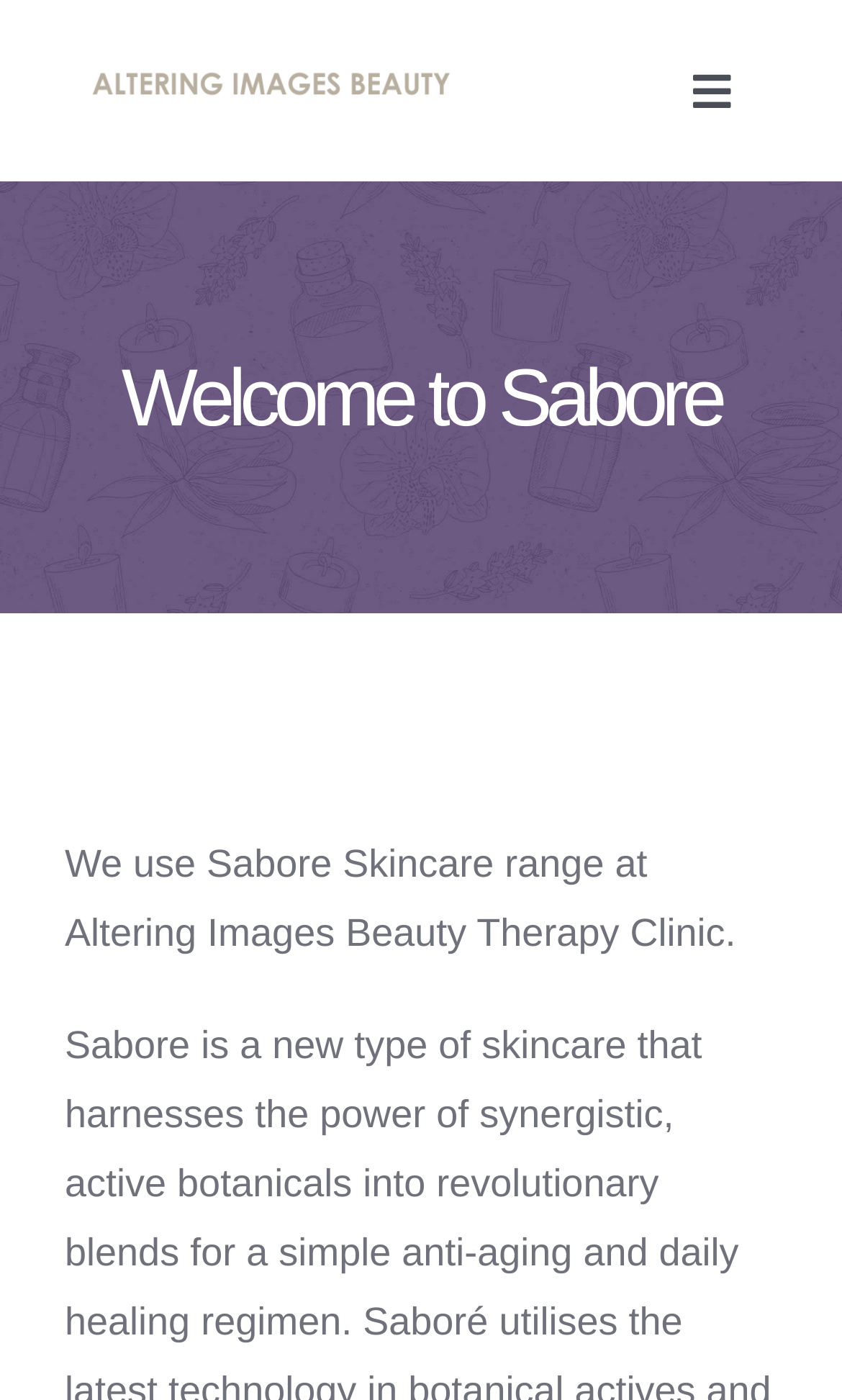Determine the bounding box coordinates of the clickable region to carry out the instruction: "Toggle the navigation menu".

[0.769, 0.031, 0.923, 0.099]